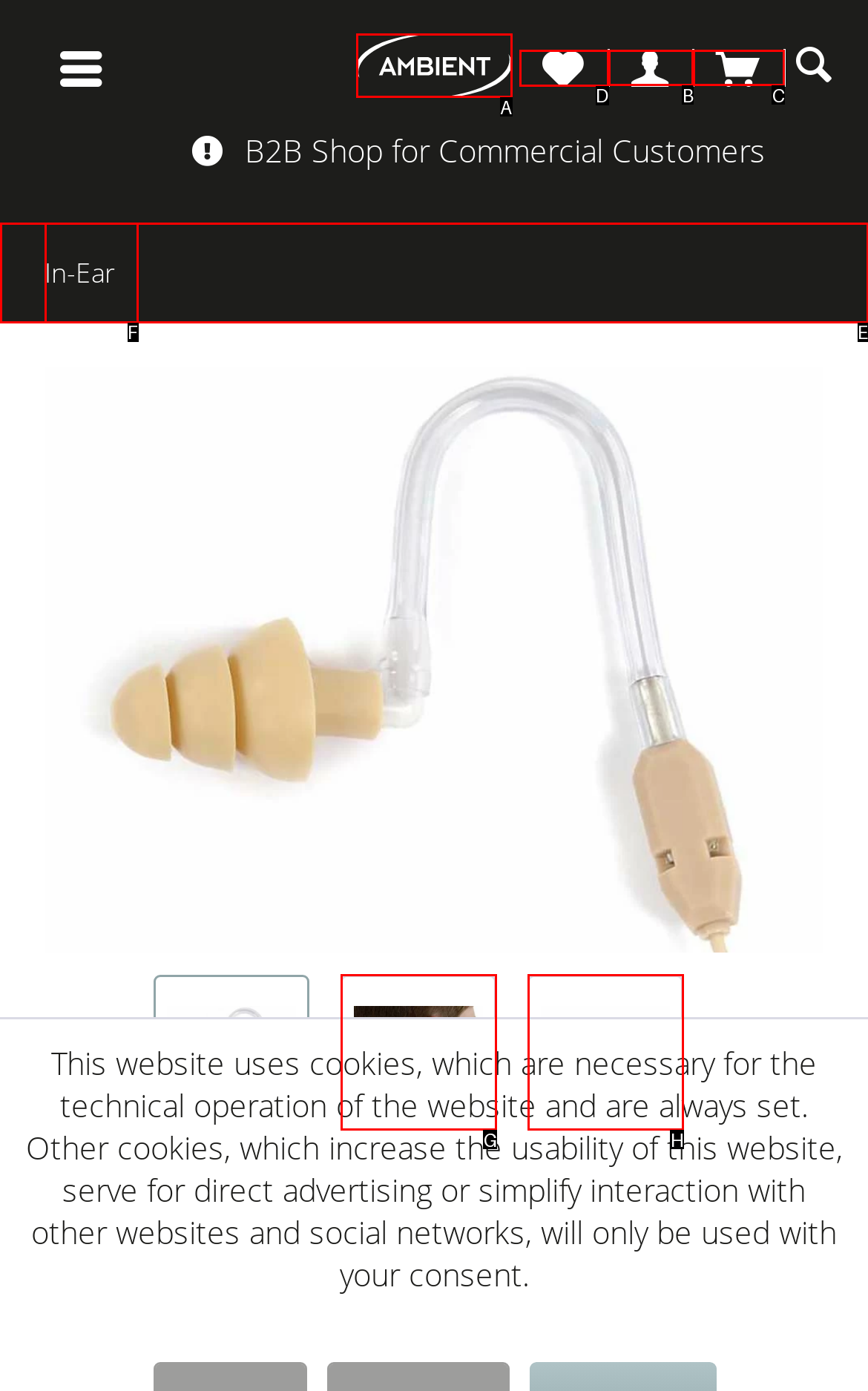Select the option I need to click to accomplish this task: Open Wish list
Provide the letter of the selected choice from the given options.

D